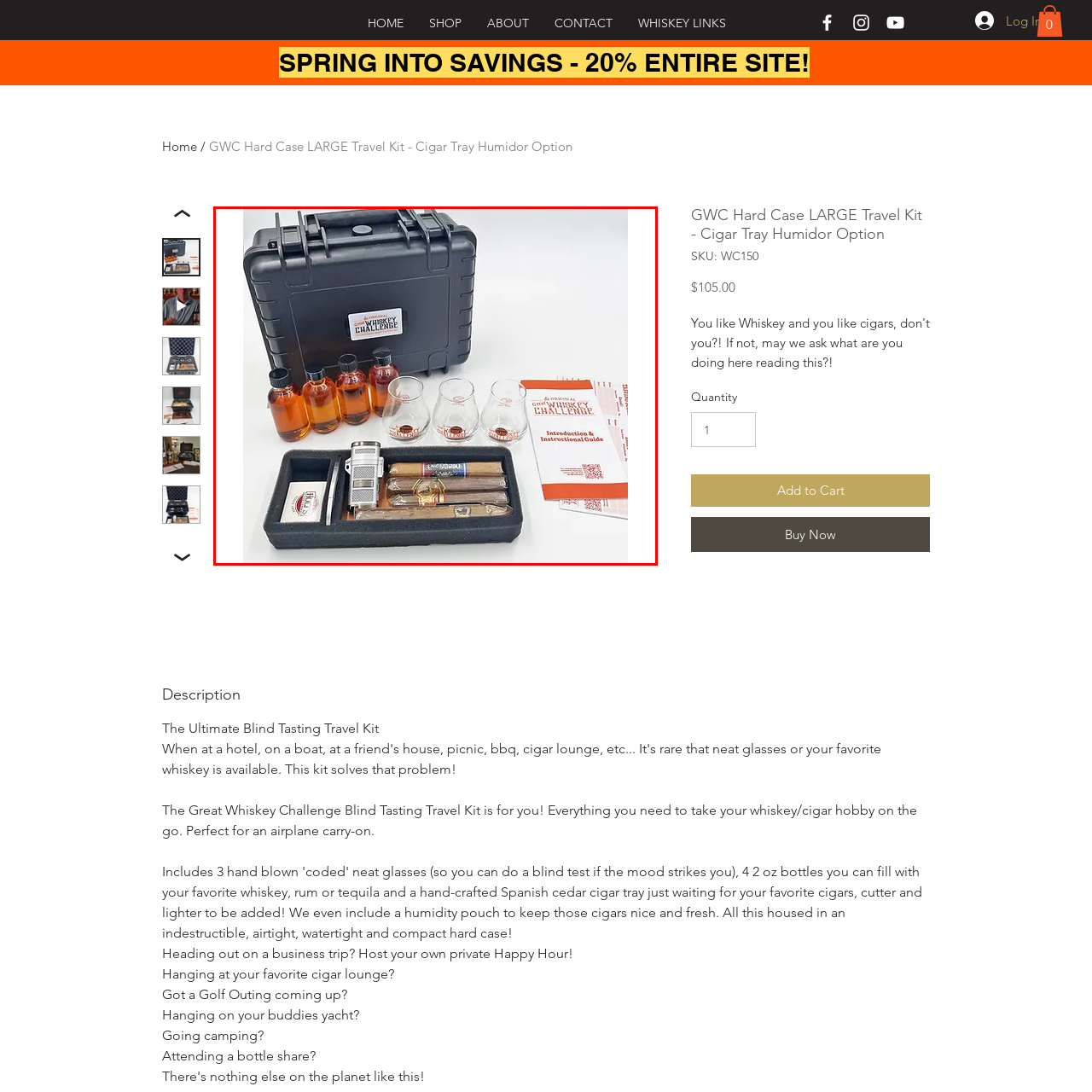Offer a detailed account of the image that is framed by the red bounding box.

The image showcases the "GWC Hard Case LARGE Travel Kit - Cigar Tray Humidor Option," designed for whiskey enthusiasts and cigar aficionados. At the forefront is a sturdy, black hard case that holds various essential items for an enhanced tasting experience. Inside, five small bottles filled with whiskey are arranged neatly next to three whiskey glasses, all emblazoned with the "Whiskey Challenge" logo. A sleek lighter and a three-cigar holder sit in a custom foam insert, containing premium cigars ready for enjoyment. Additional materials, including an introduction and instructional guide, are featured prominently, ensuring users can fully appreciate their whiskey and cigar journey. This kit is perfect for both travel and entertaining, encapsulating everything one needs for a blind tasting experience.